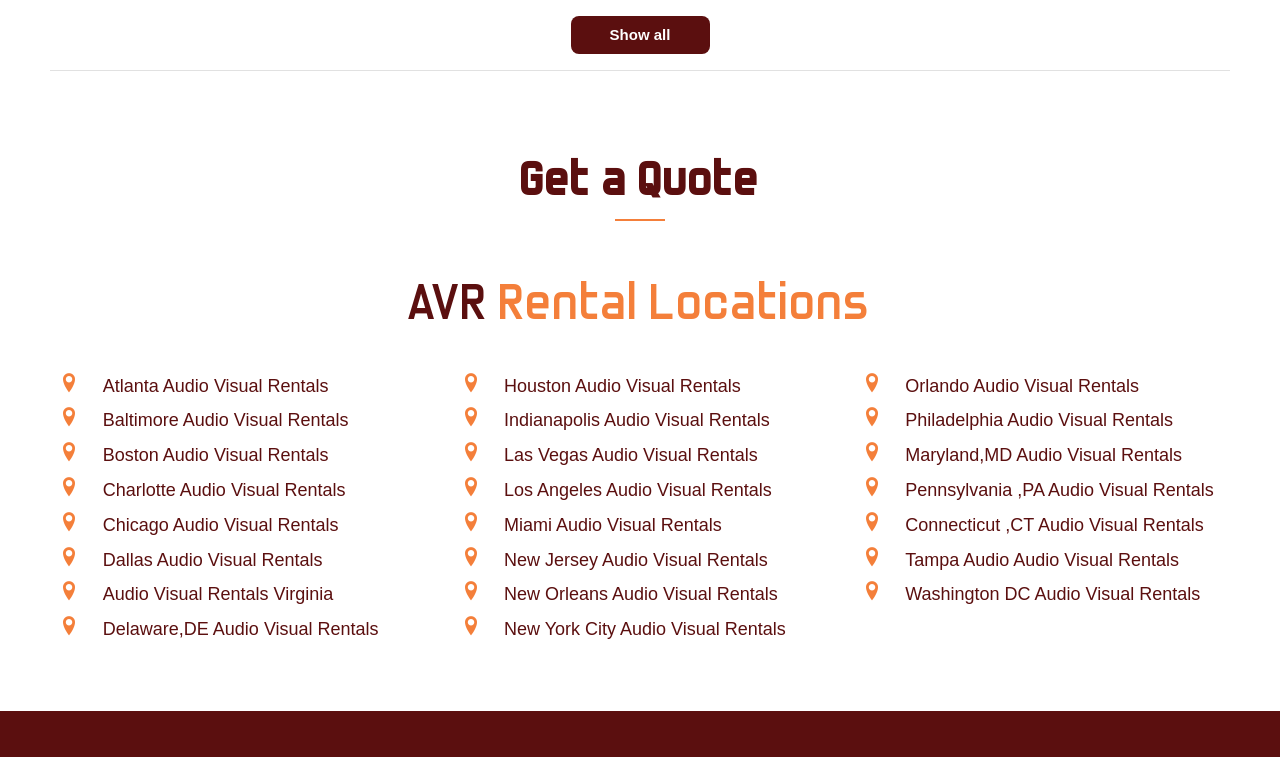Based on the image, give a detailed response to the question: What is the common theme among all the links on this webpage?

By examining the text content of all the links on this webpage, I can determine that they all relate to audio visual rentals in different cities and states, suggesting that the common theme among all the links is audio visual rentals.